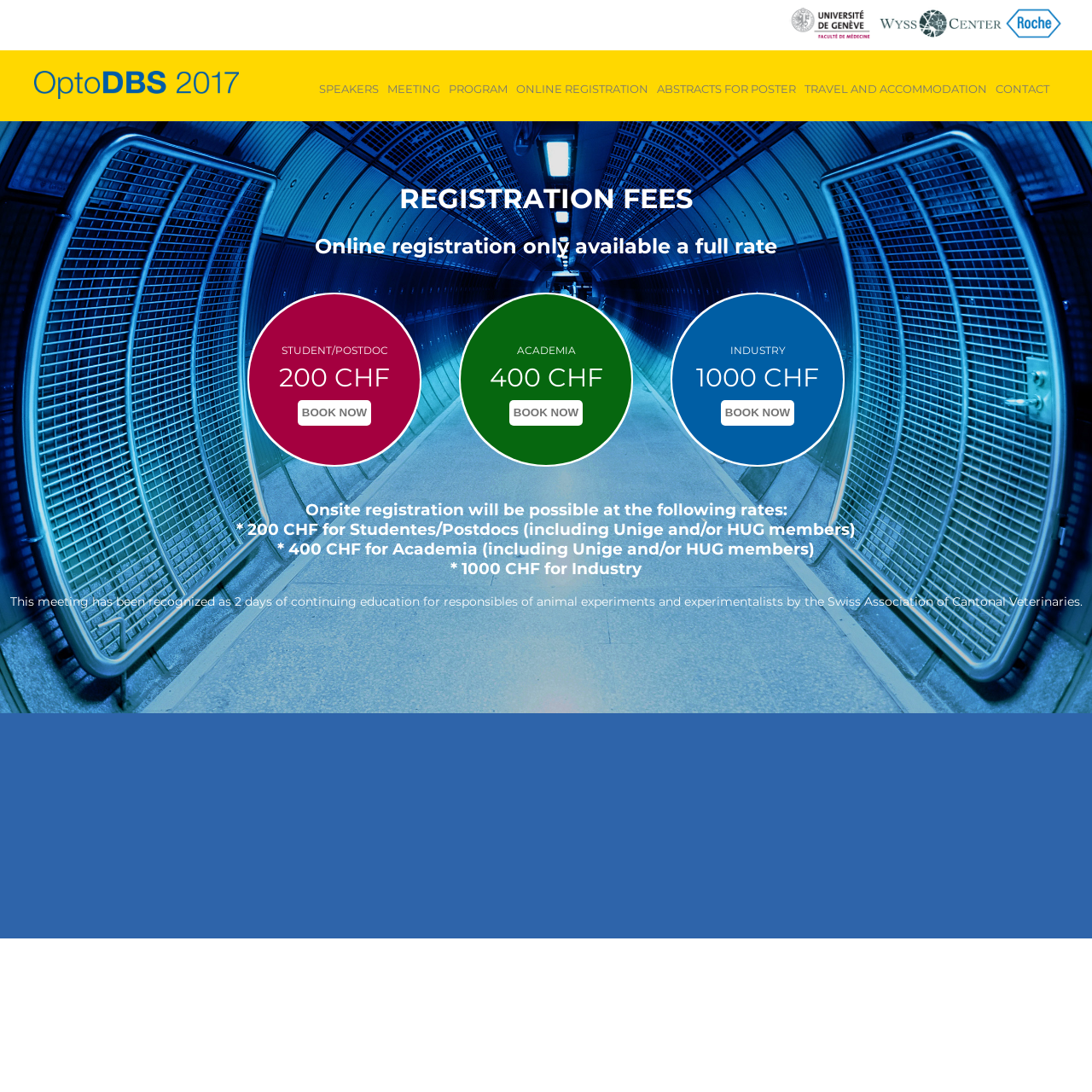What is the registration fee for Industry?
Using the visual information, respond with a single word or phrase.

1000 CHF